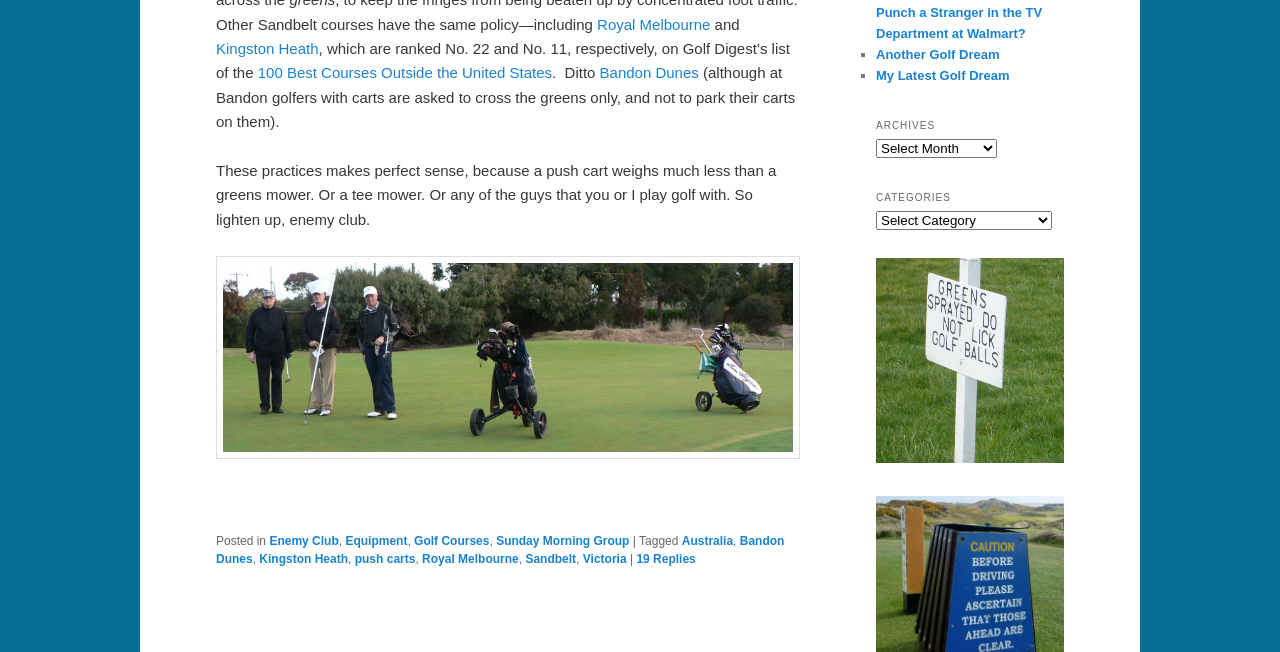Please determine the bounding box coordinates of the element's region to click in order to carry out the following instruction: "View the post tagged with Bandon Dunes". The coordinates should be four float numbers between 0 and 1, i.e., [left, top, right, bottom].

[0.533, 0.819, 0.573, 0.841]